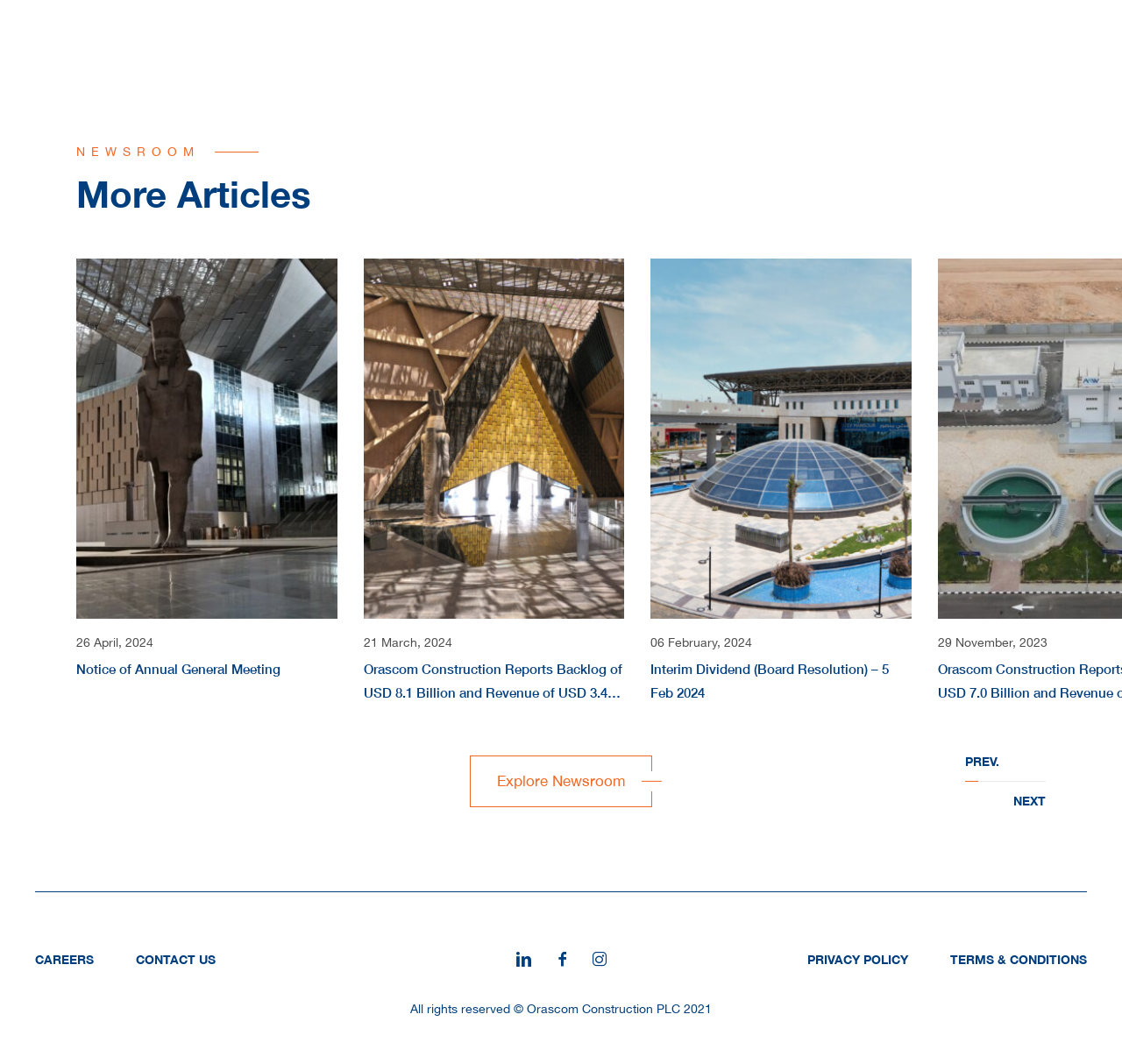Please answer the following query using a single word or phrase: 
What is the copyright year of Orascom Construction PLC?

2021